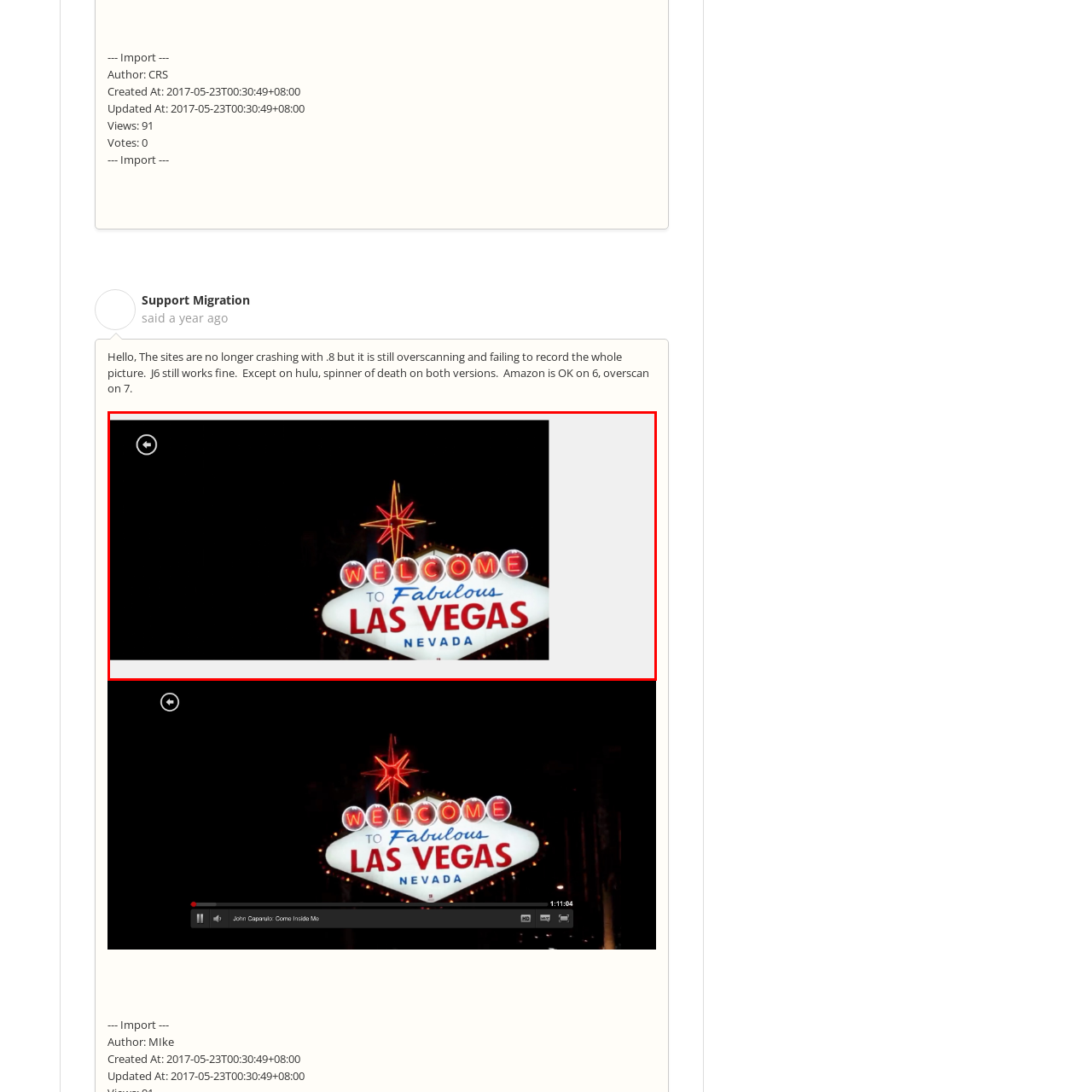What is the shape at the top of the sign?
Pay attention to the image outlined by the red bounding box and provide a thorough explanation in your answer, using clues from the image.

The answer can be obtained by analyzing the description of the sign, which mentions a 'distinctive starburst at the top'.